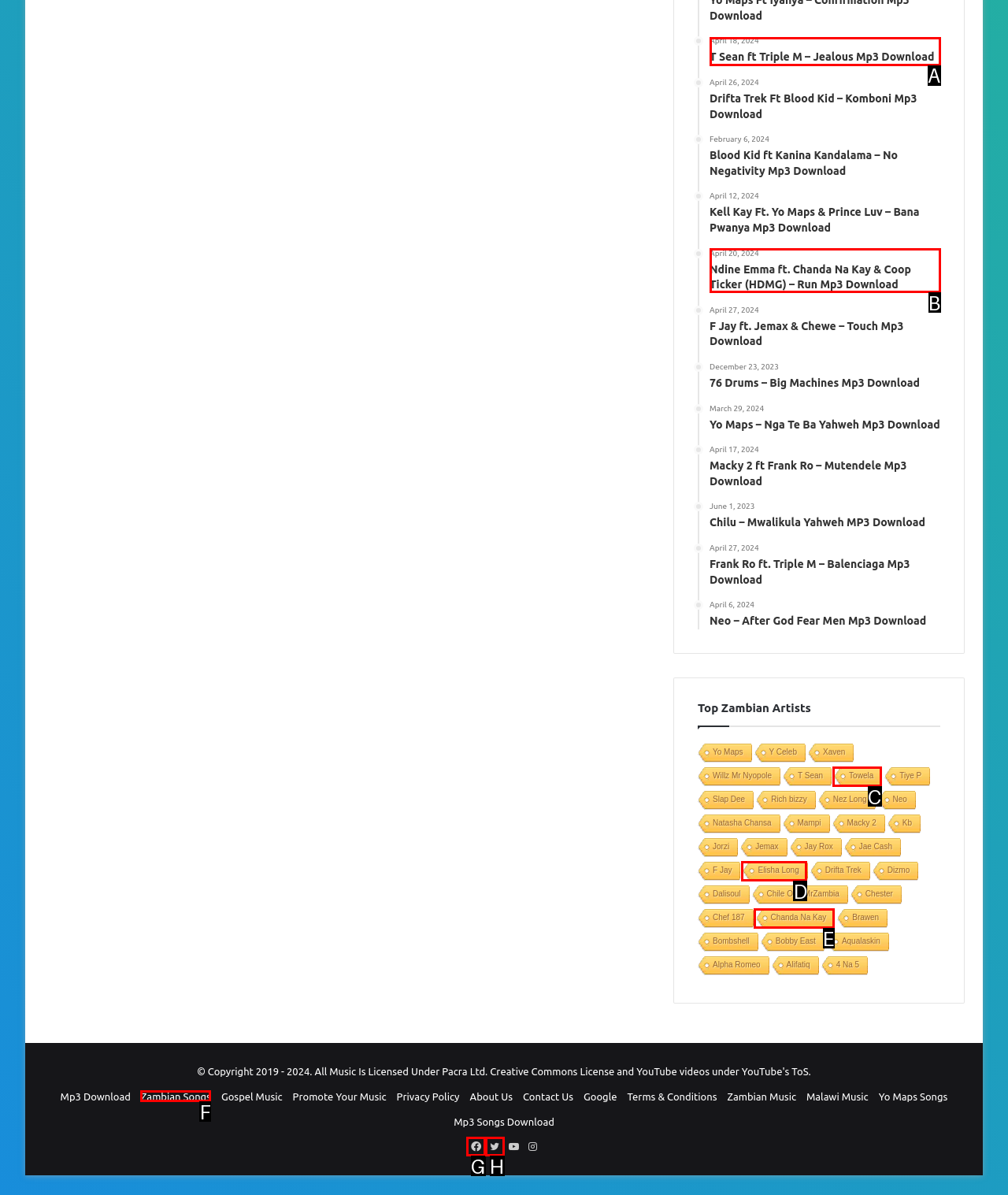Identify the correct option to click in order to complete this task: Click on the 'News' link
Answer with the letter of the chosen option directly.

None